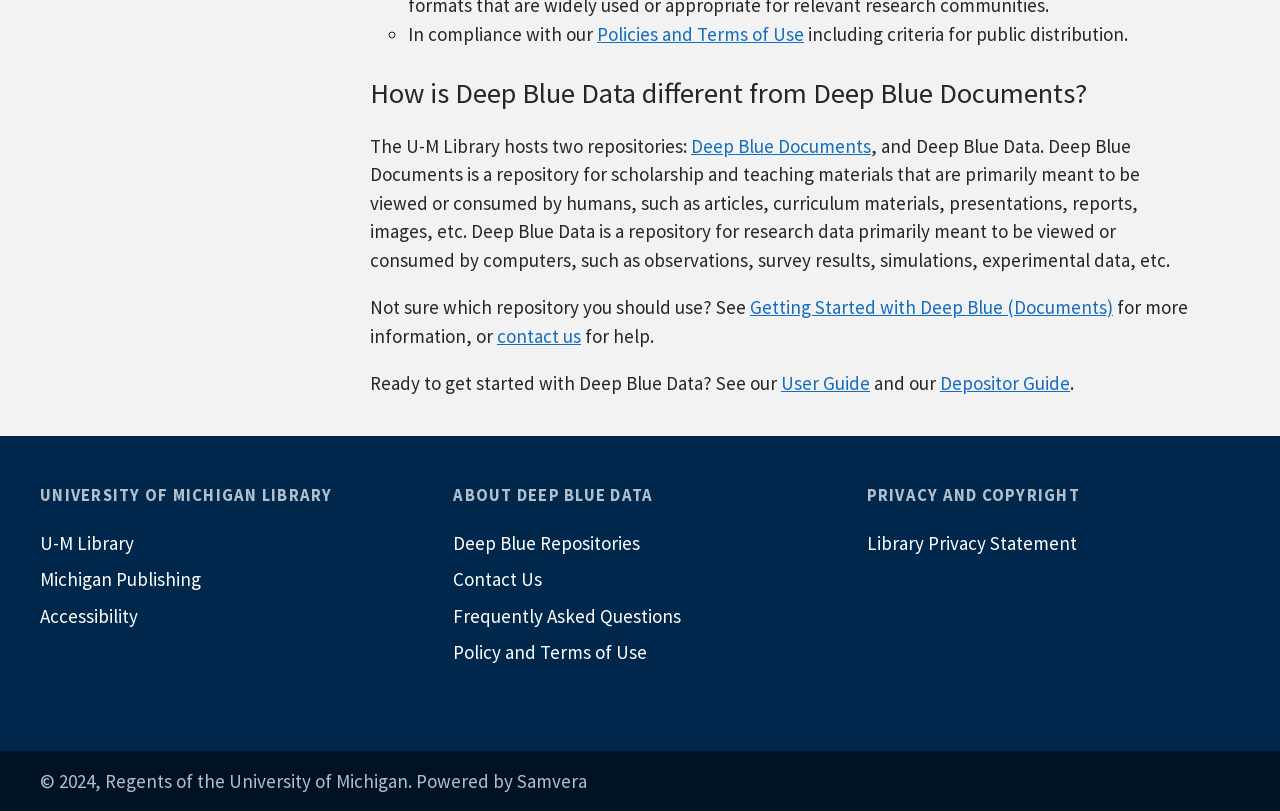Given the element description, predict the bounding box coordinates in the format (top-left x, top-left y, bottom-right x, bottom-right y). Make sure all values are between 0 and 1. Here is the element description: Accessibility

[0.031, 0.737, 0.323, 0.782]